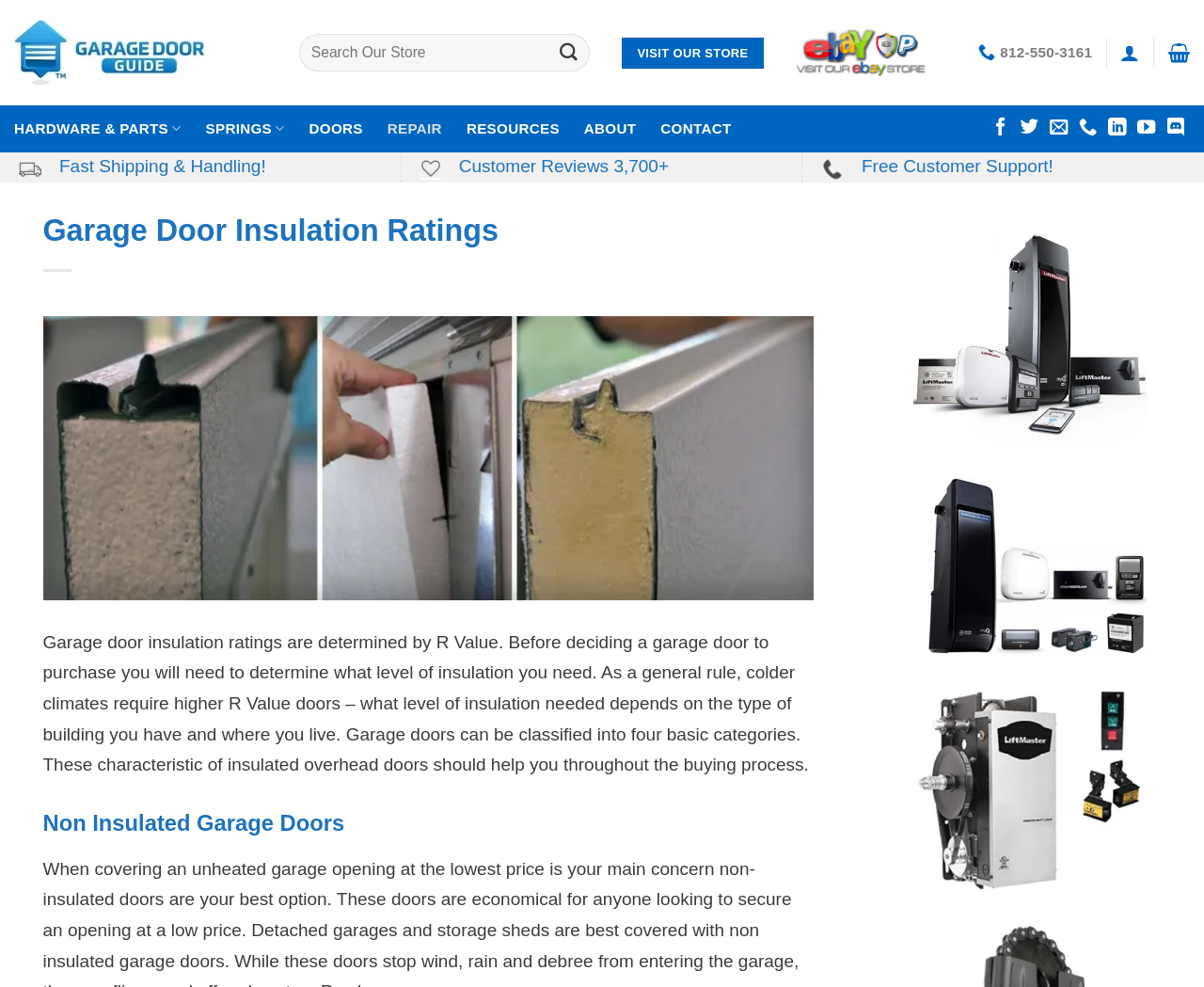Provide a brief response in the form of a single word or phrase:
What is the main topic of this webpage?

Garage door insulation